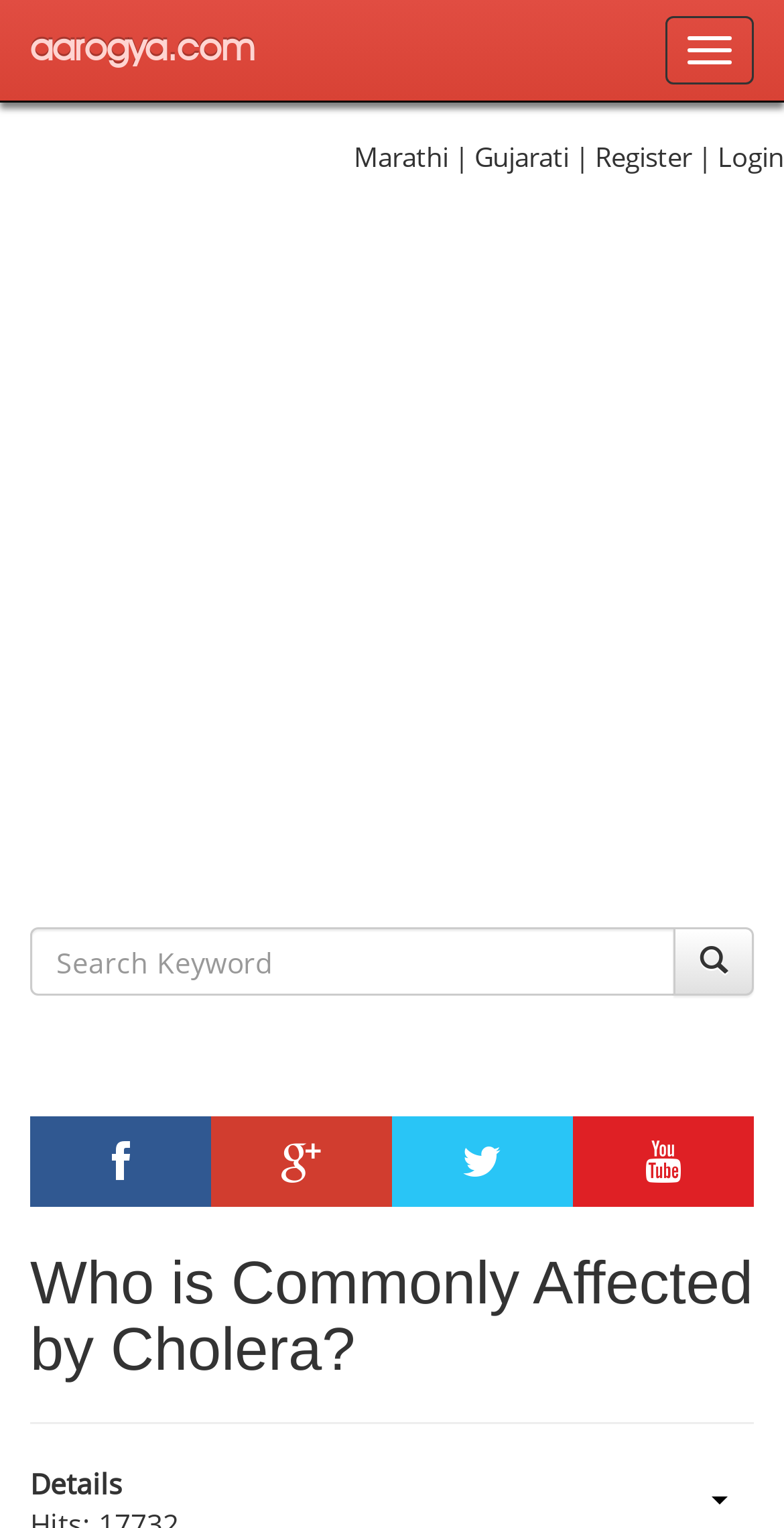Please answer the following question using a single word or phrase: 
What is the function of the textbox?

Search